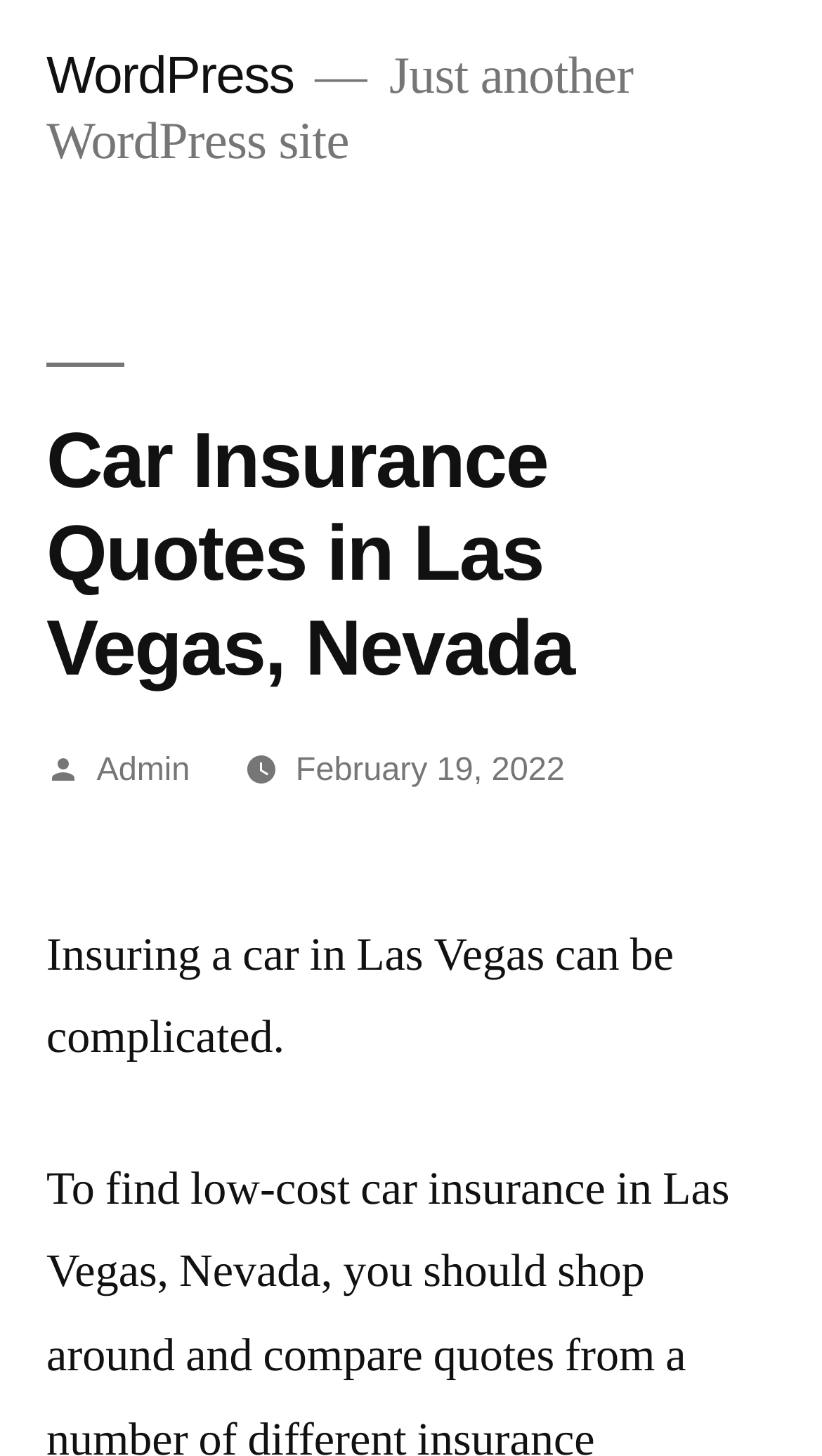What is the topic of the latest article?
Using the image as a reference, answer the question with a short word or phrase.

Insuring a car in Las Vegas